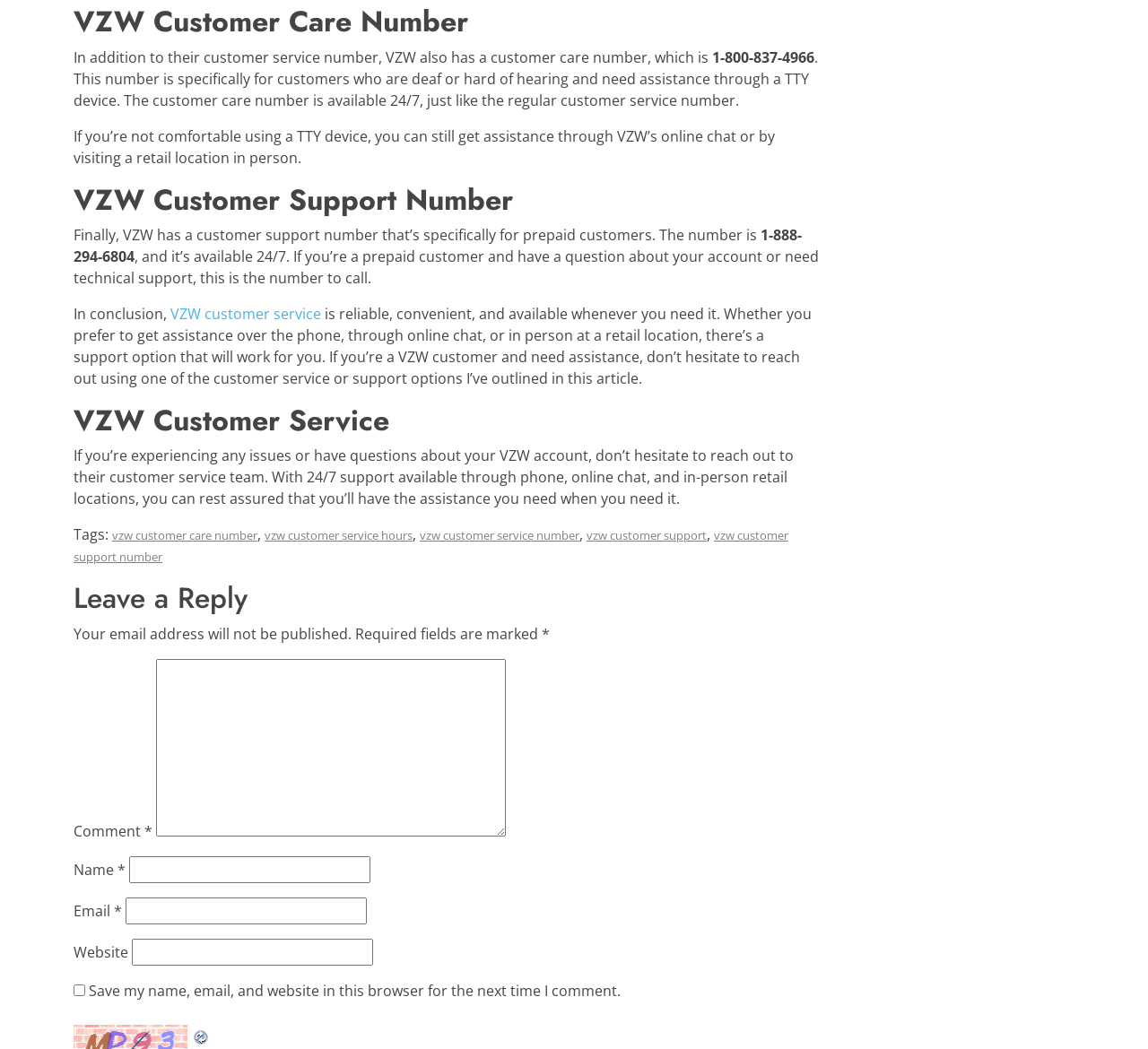Answer the question in one word or a short phrase:
What are the support options available for VZW customers?

phone, online chat, and in-person retail locations